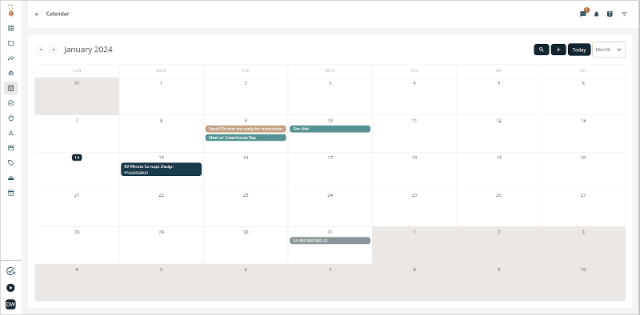Use one word or a short phrase to answer the question provided: 
What is the title of the reminder on the 15th?

Call for more information